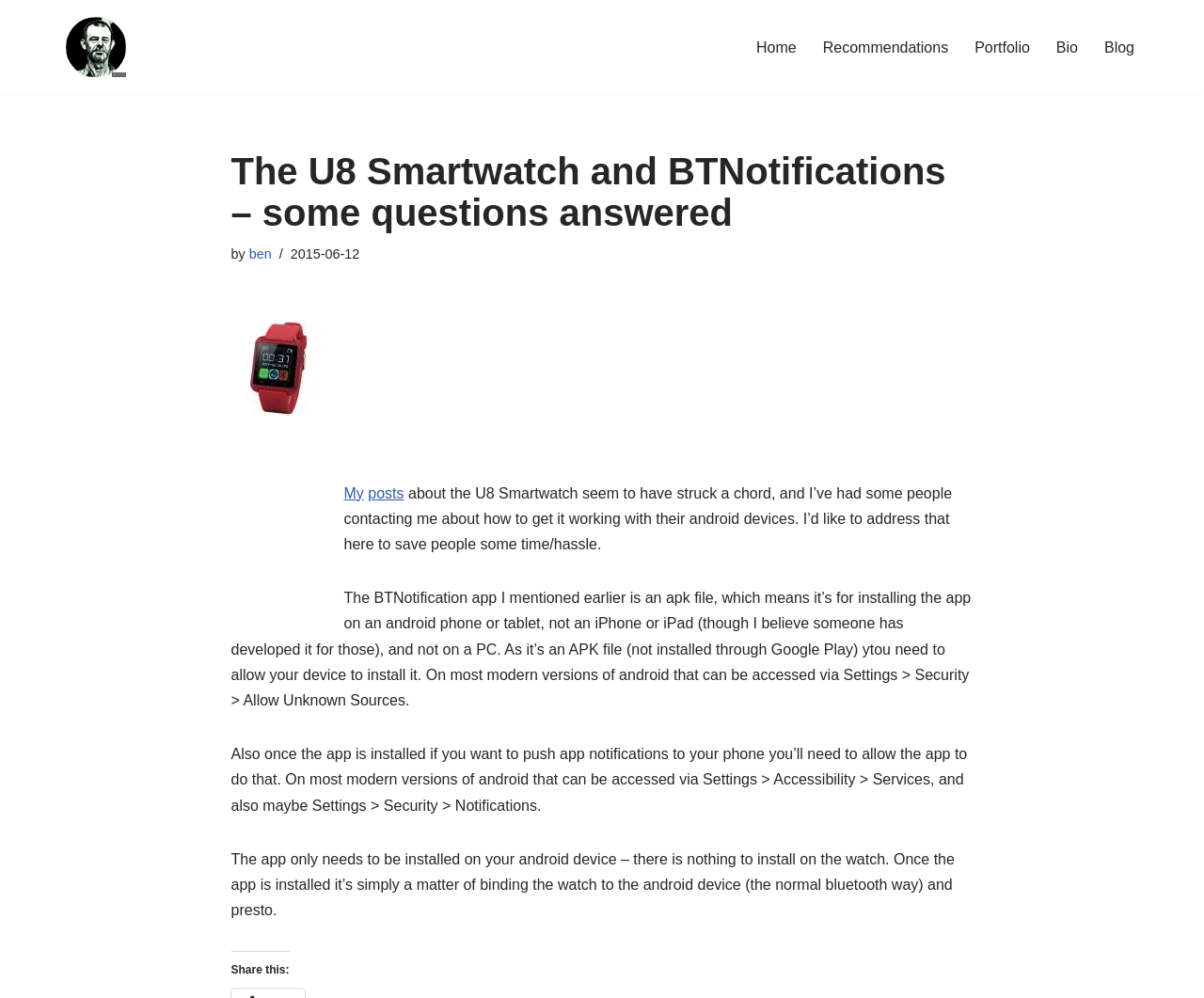Identify the bounding box coordinates of the area that should be clicked in order to complete the given instruction: "Click on 'Share this:'". The bounding box coordinates should be four float numbers between 0 and 1, i.e., [left, top, right, bottom].

[0.192, 0.953, 0.24, 0.979]